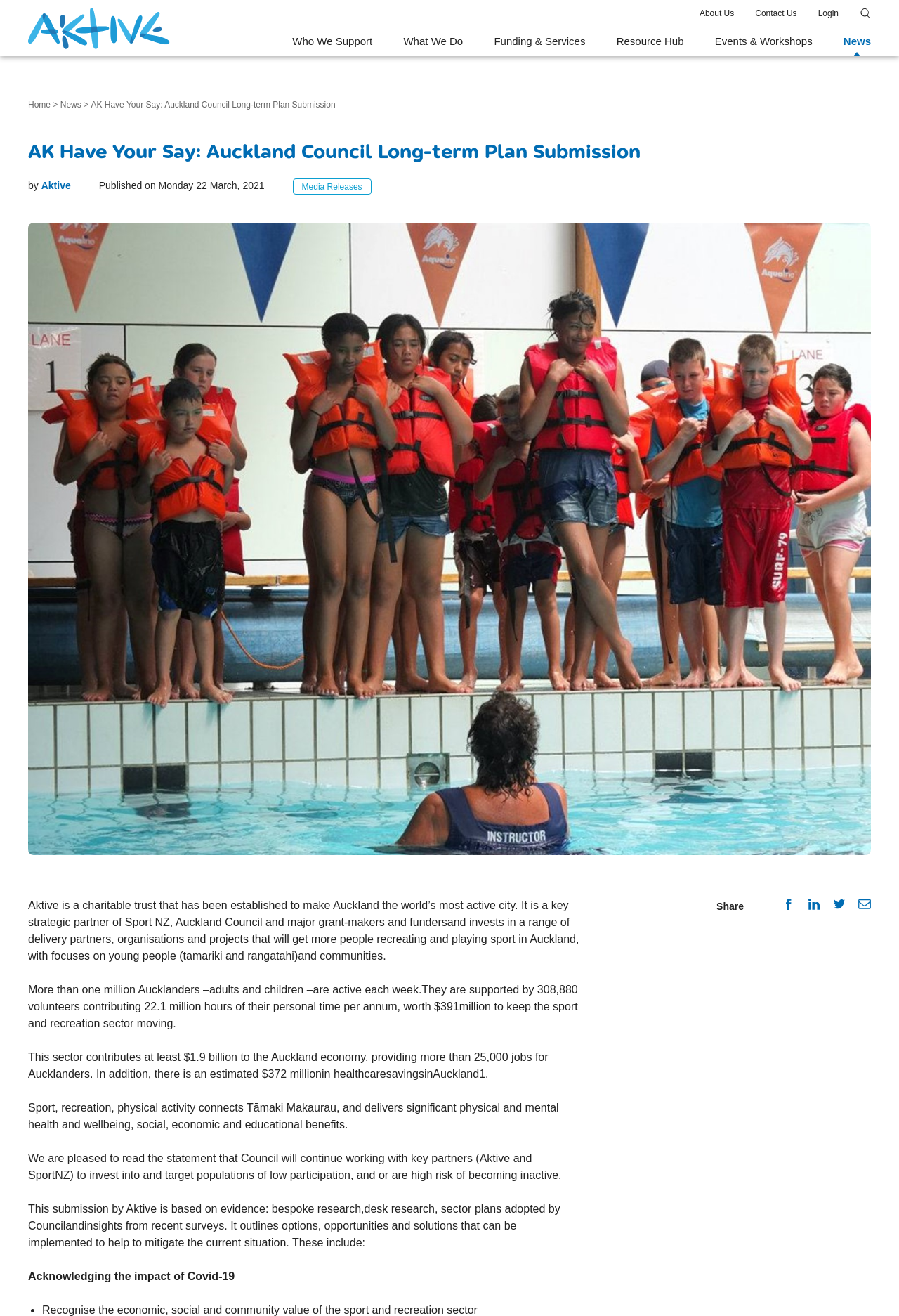Use the information in the screenshot to answer the question comprehensively: What is the purpose of the submission by Aktive?

The purpose of the submission by Aktive can be inferred from the static text element that states 'This submission by Aktive is based on evidence: bespoke research, desk research, sector plans adopted by Council and insights from recent surveys. It outlines options, opportunities and solutions that can be implemented to help to mitigate the current situation.'